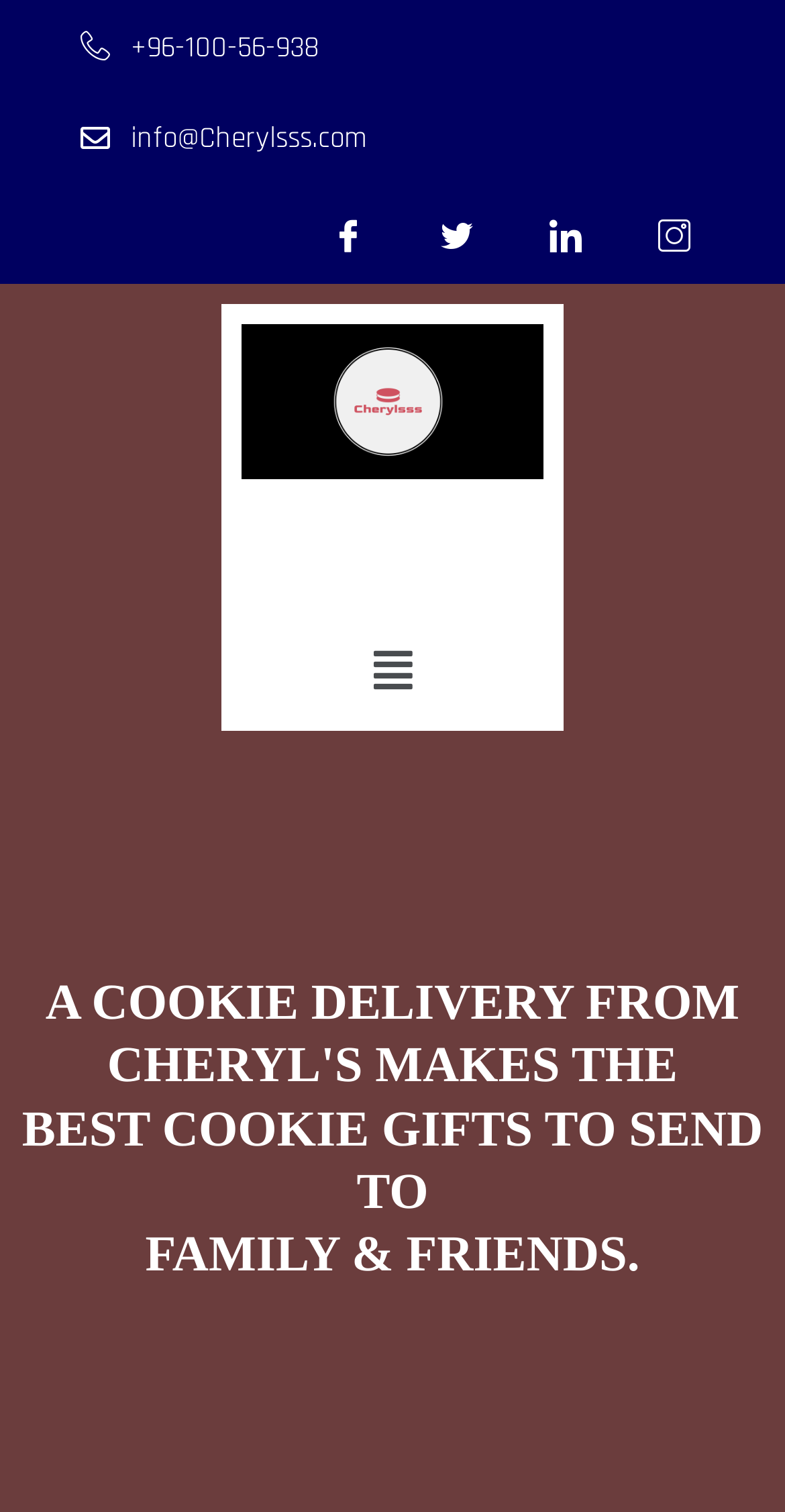What is the main title displayed on this webpage?

What Does a Fence Installer Do?